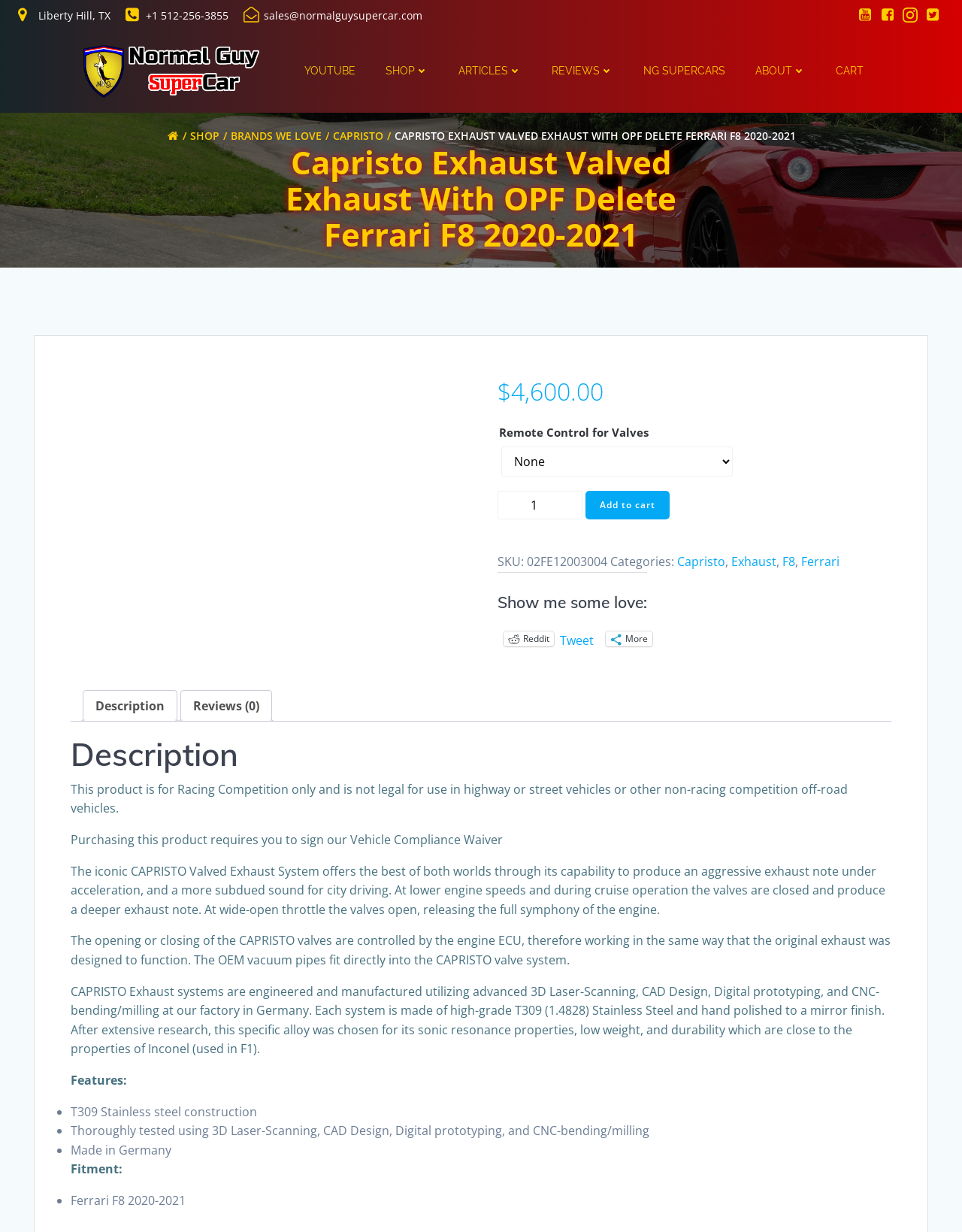Provide a brief response to the question below using one word or phrase:
What is the material used to make the Capristo Exhaust system?

T309 Stainless steel